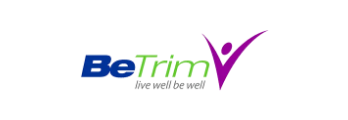Reply to the question below using a single word or brief phrase:
What does the abstract figure in purple represent?

Vitality and movement